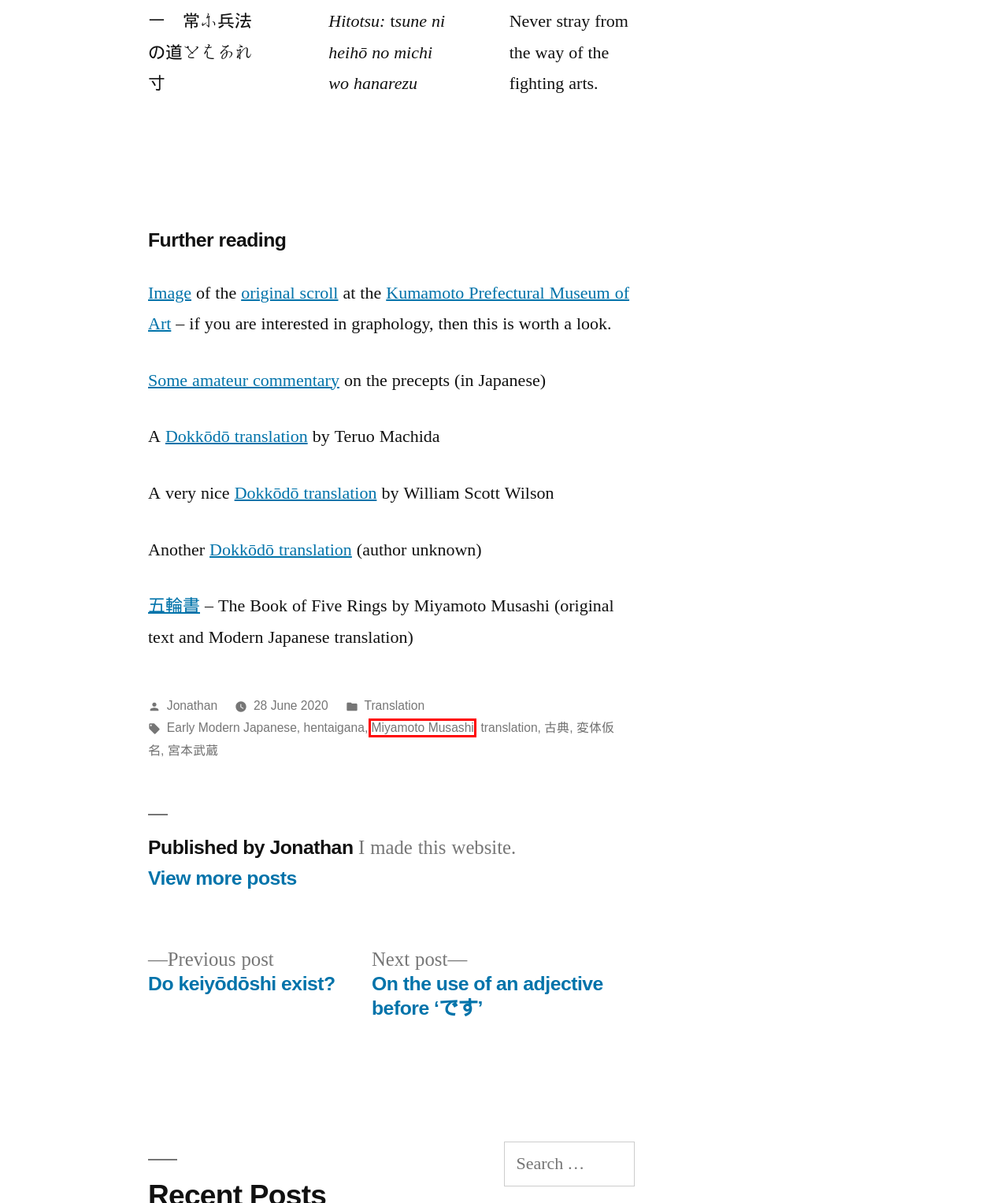Observe the webpage screenshot and focus on the red bounding box surrounding a UI element. Choose the most appropriate webpage description that corresponds to the new webpage after clicking the element in the bounding box. Here are the candidates:
A. Jonathan – Jonathan Dunwell
B. Hyoho6
C. Miyamoto Musashi | Samurai, Duelist, Swordsman | Britannica
D. 宮本武蔵 – Jonathan Dunwell
E. Miyamoto Musashi – Jonathan Dunwell
F. grammar - Listing things off: Using Hitotsu repeatedly - Japanese Language Stack Exchange
G. On the use of an adjective before ‘です’ – Jonathan Dunwell
H. Do keiyōdōshi exist? – Jonathan Dunwell

E